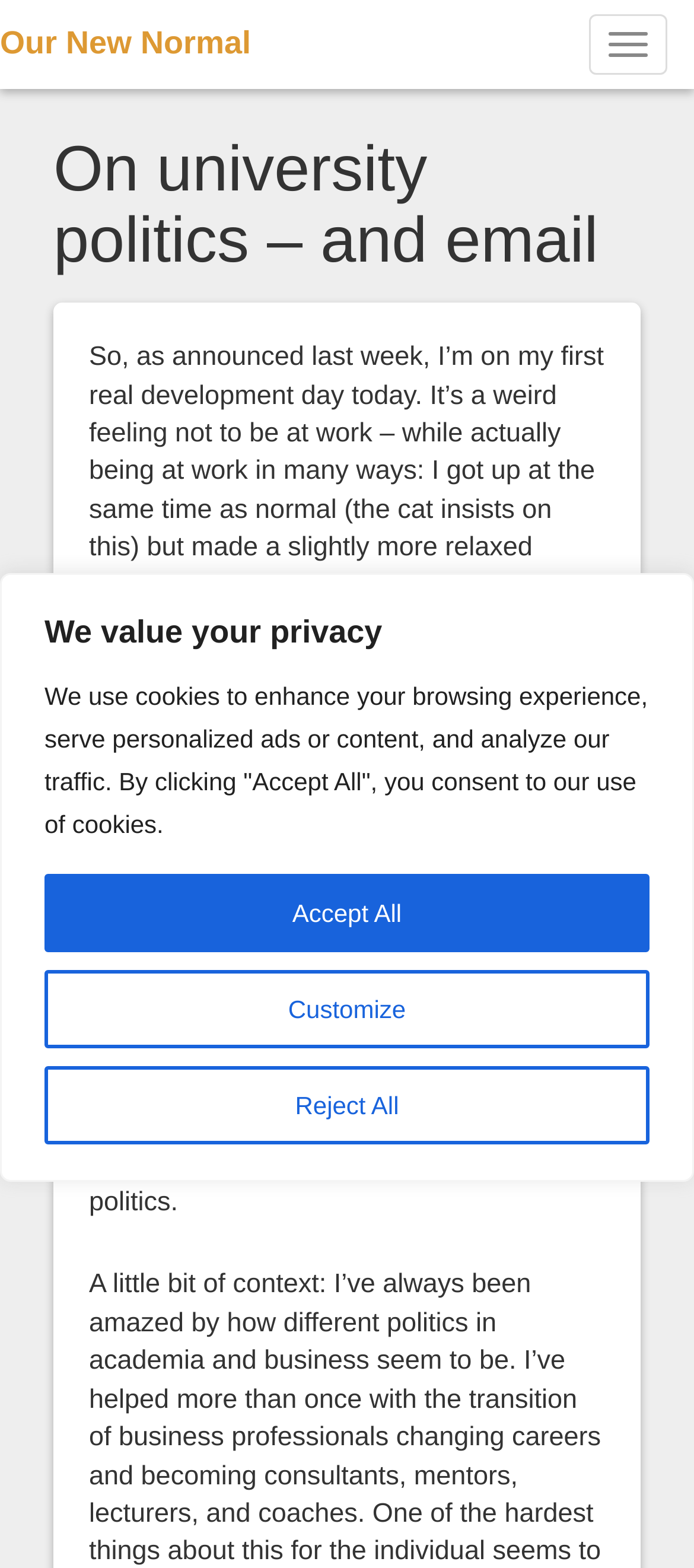What is the author's new plan at the gym?
Refer to the image and give a detailed answer to the query.

According to the webpage content, the author mentioned that they went to the gym with a new plan, focusing on developing strength, which implies that the author is aiming to improve their physical strength.